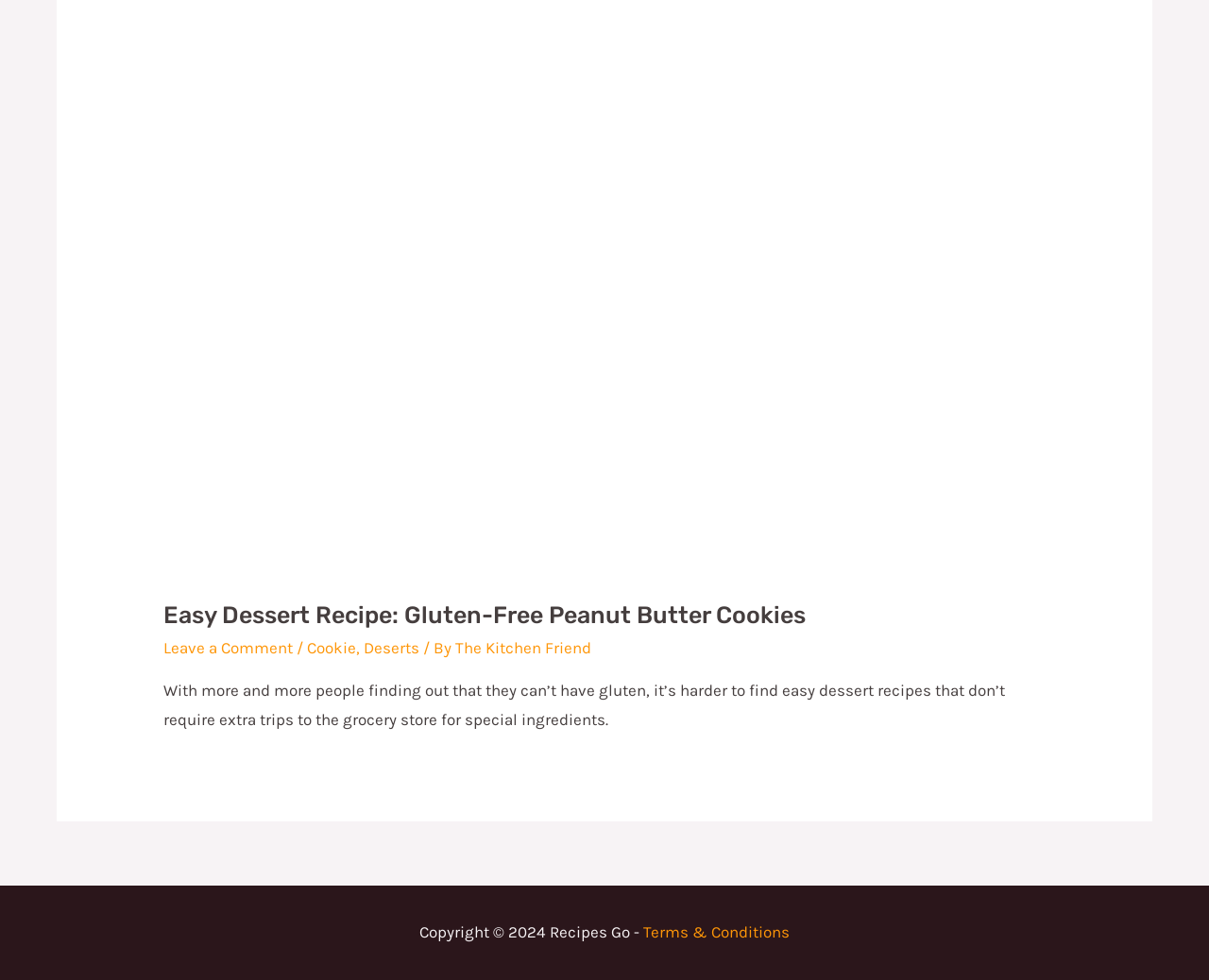What is the category of the recipe?
Please use the image to provide a one-word or short phrase answer.

Desserts